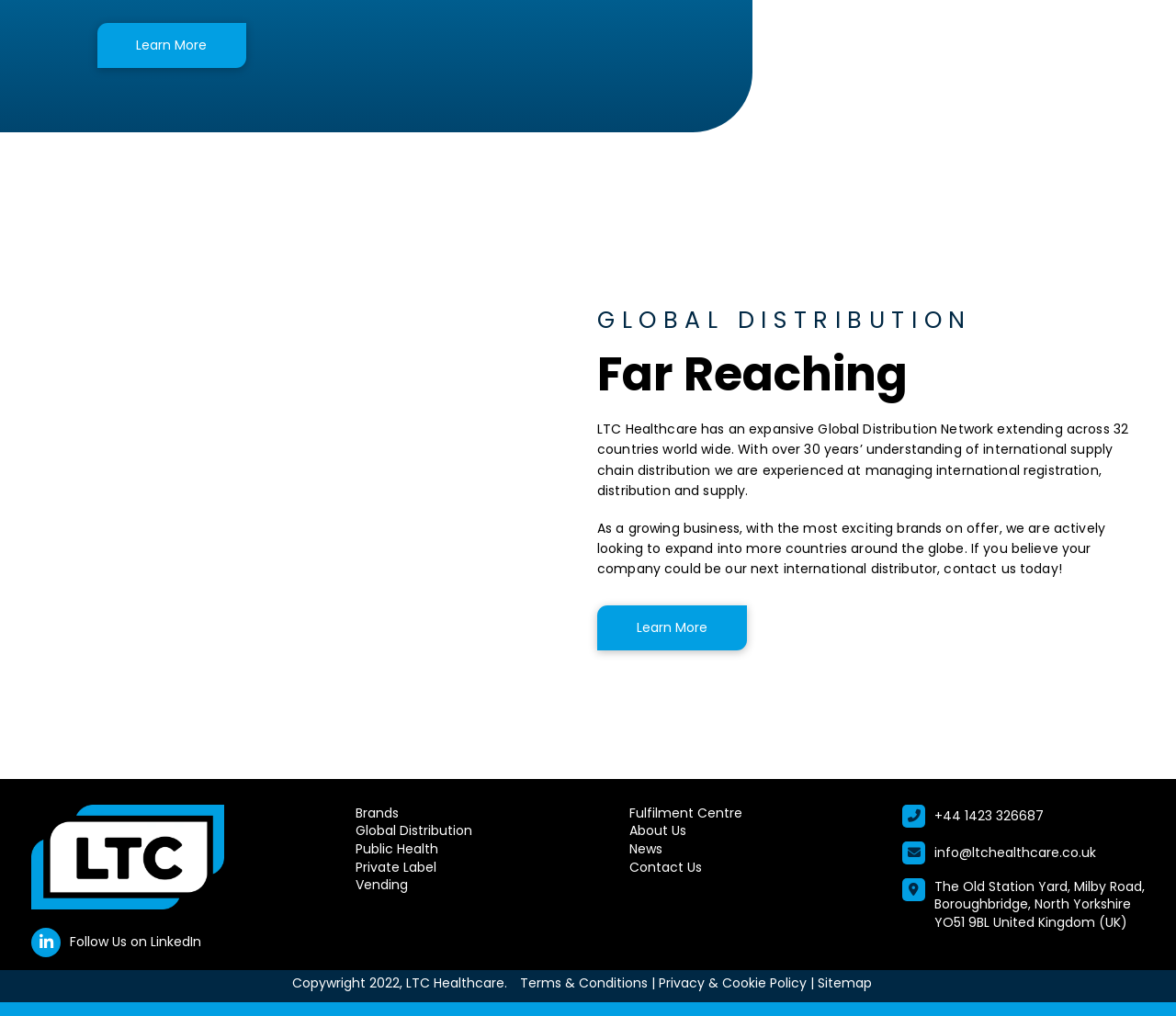Find the bounding box coordinates for the area that should be clicked to accomplish the instruction: "Contact Us".

[0.535, 0.844, 0.596, 0.862]